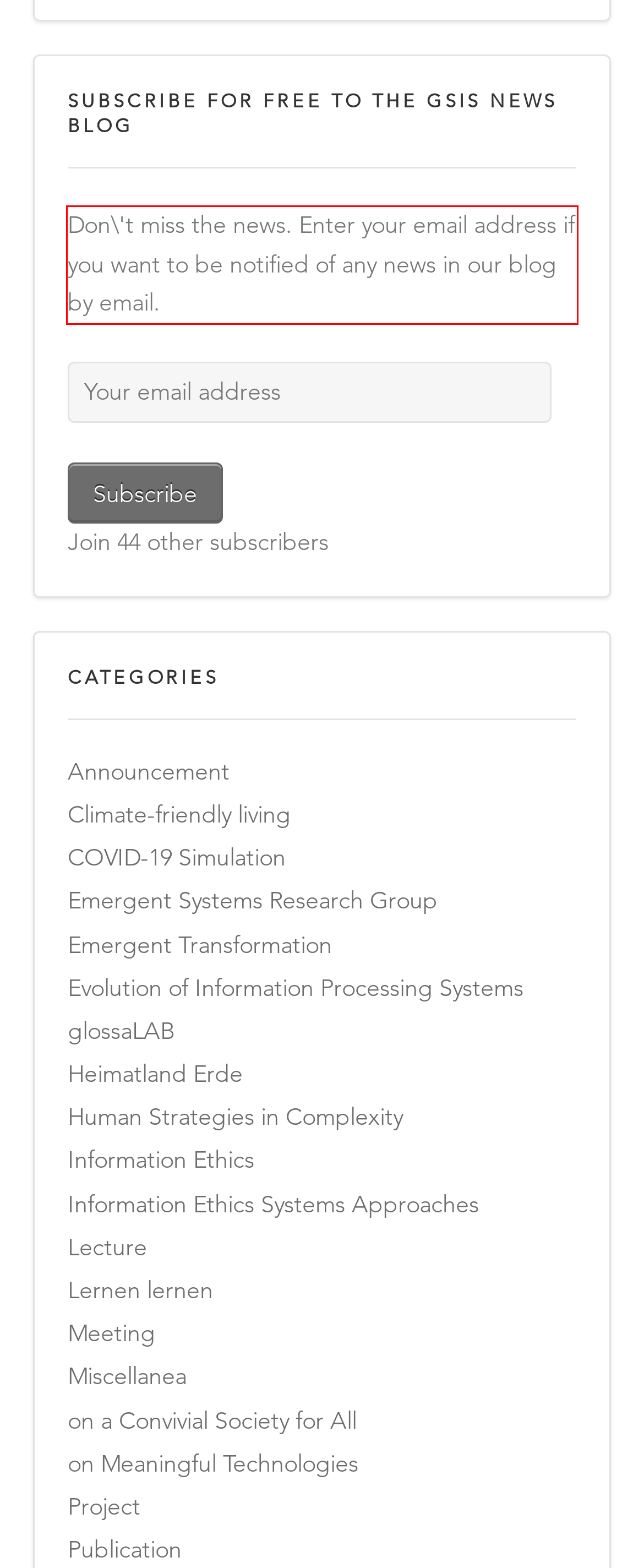You are given a webpage screenshot with a red bounding box around a UI element. Extract and generate the text inside this red bounding box.

Don\'t miss the news. Enter your email address if you want to be notified of any news in our blog by email.